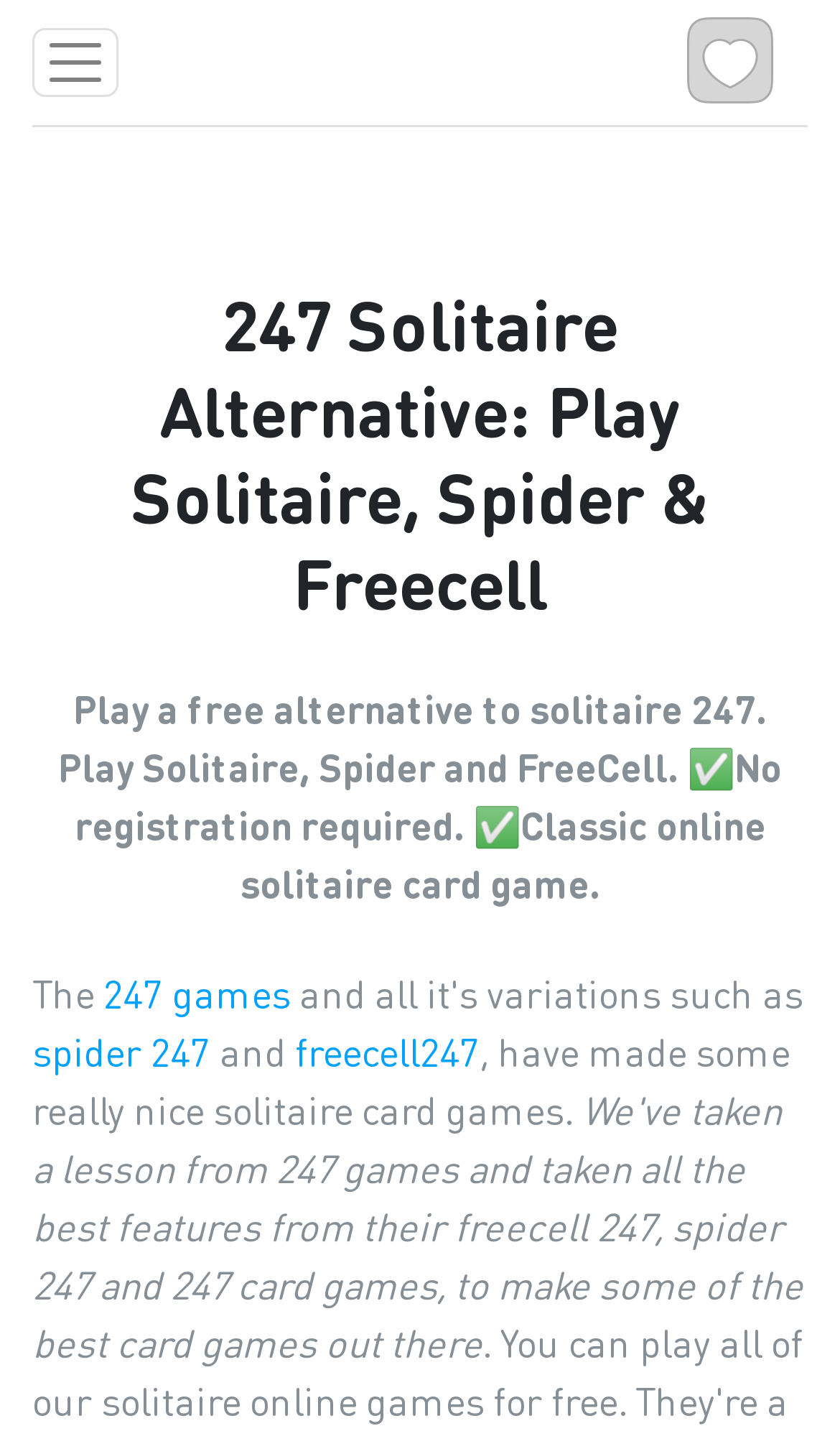Find and provide the bounding box coordinates for the UI element described here: "alt="Frontpage"". The coordinates should be given as four float numbers between 0 and 1: [left, top, right, bottom].

[0.818, 0.0, 0.962, 0.087]